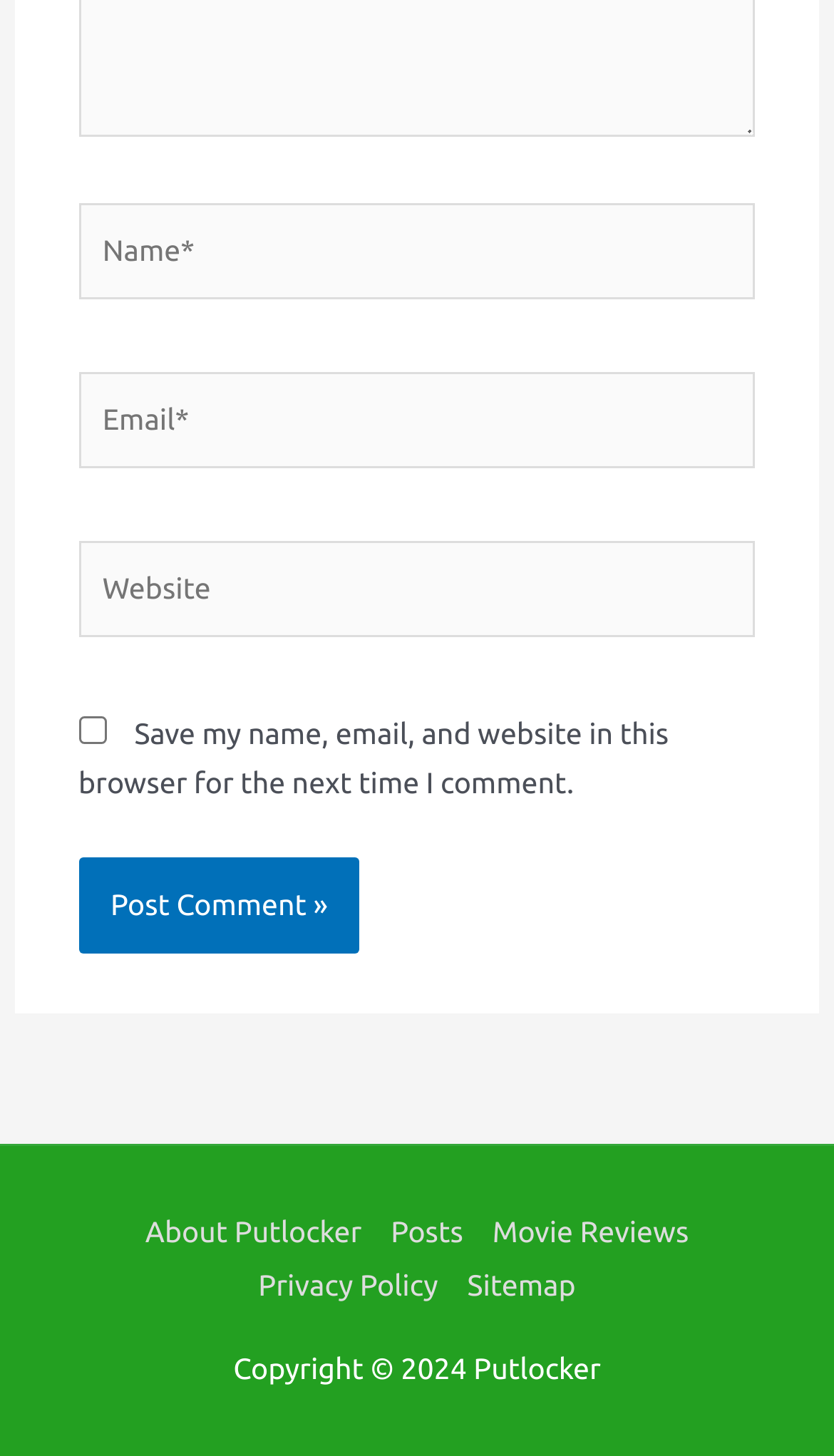Please locate the bounding box coordinates for the element that should be clicked to achieve the following instruction: "Open menu". Ensure the coordinates are given as four float numbers between 0 and 1, i.e., [left, top, right, bottom].

None